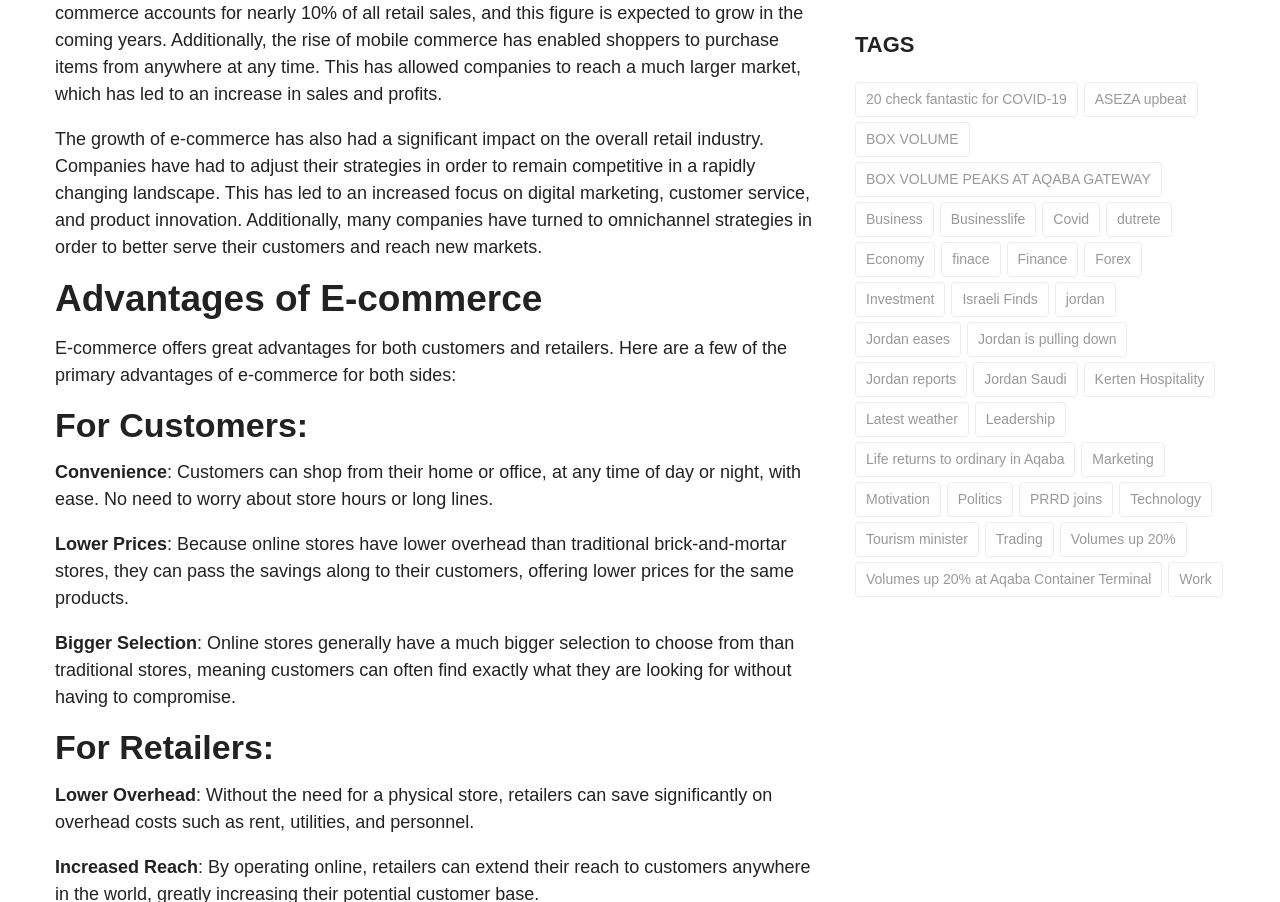What is the last advantage of e-commerce mentioned for retailers?
Based on the screenshot, respond with a single word or phrase.

Increased Reach